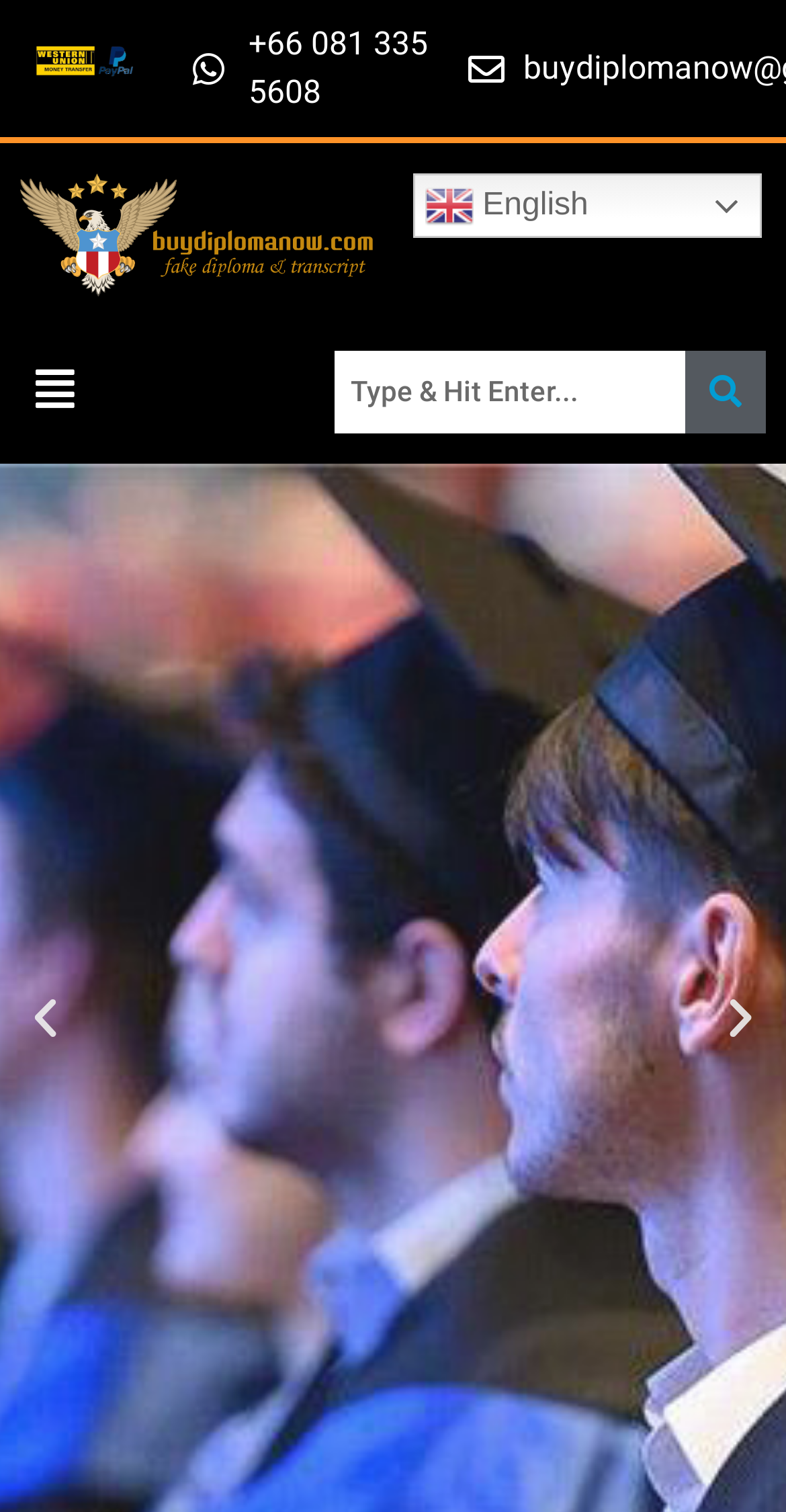Generate a detailed explanation of the webpage's features and information.

The webpage is a platform for buying fake diplomas, degrees, and transcripts. At the top left, there is a logo with a link to "Buy diploma now" and an image with a description of buying fake certificates and transcripts. Below the logo, there is a phone number "+66 081 335 5608" displayed prominently.

On the top right, there is a language selection option with a link to "en English" and a corresponding flag image. Next to it, there is a menu button with a dropdown icon.

In the middle of the page, there is a search bar with a search box and a search button. The search bar is part of a tab list with horizontal orientation.

At the bottom of the page, there is a slider with navigation buttons to move to the previous or next slide. The slider is controlled by the buttons labeled "Previous slide" and "Next slide", which are located at the bottom left and right, respectively.

Additionally, there is a link to "Support multiple payment methods for fake diploma payment" at the top, accompanied by an image with the same description.